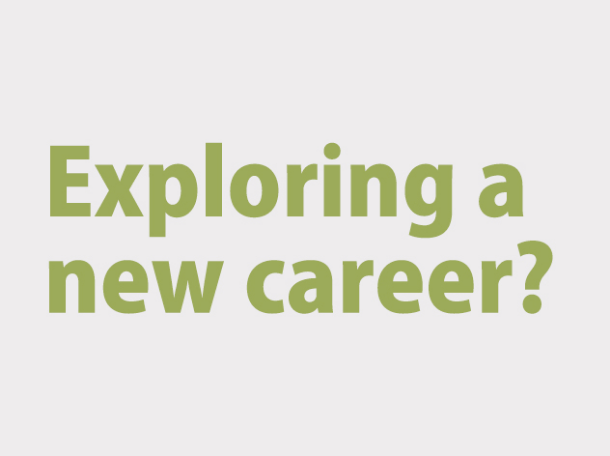Illustrate the image with a detailed caption.

The image features the phrase "Exploring a new career?" prominently displayed in a soft green font against a light background. This inviting text suggests that the viewer may be considering a transition or new opportunity in their professional life. It aligns with the overarching theme of GRN Piedmont, a company dedicated to connecting talented individuals with job opportunities in the manufacturing and supply chain industries. The design and message inspire individuals to take active steps towards their career aspirations, encouraging them to seek avenues for professional growth and development.